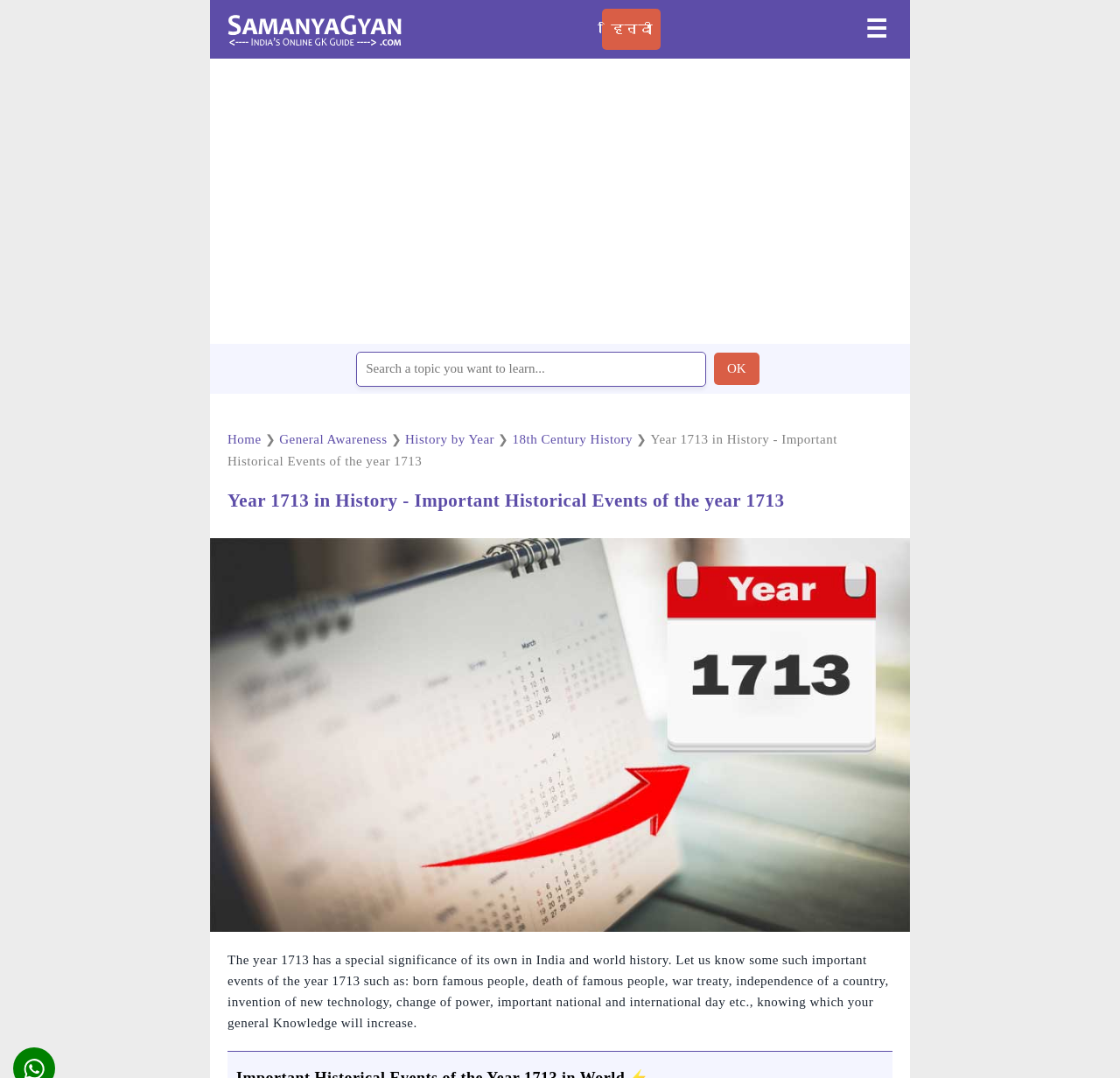Determine the bounding box coordinates of the clickable region to carry out the instruction: "Click on OK".

[0.638, 0.327, 0.678, 0.357]